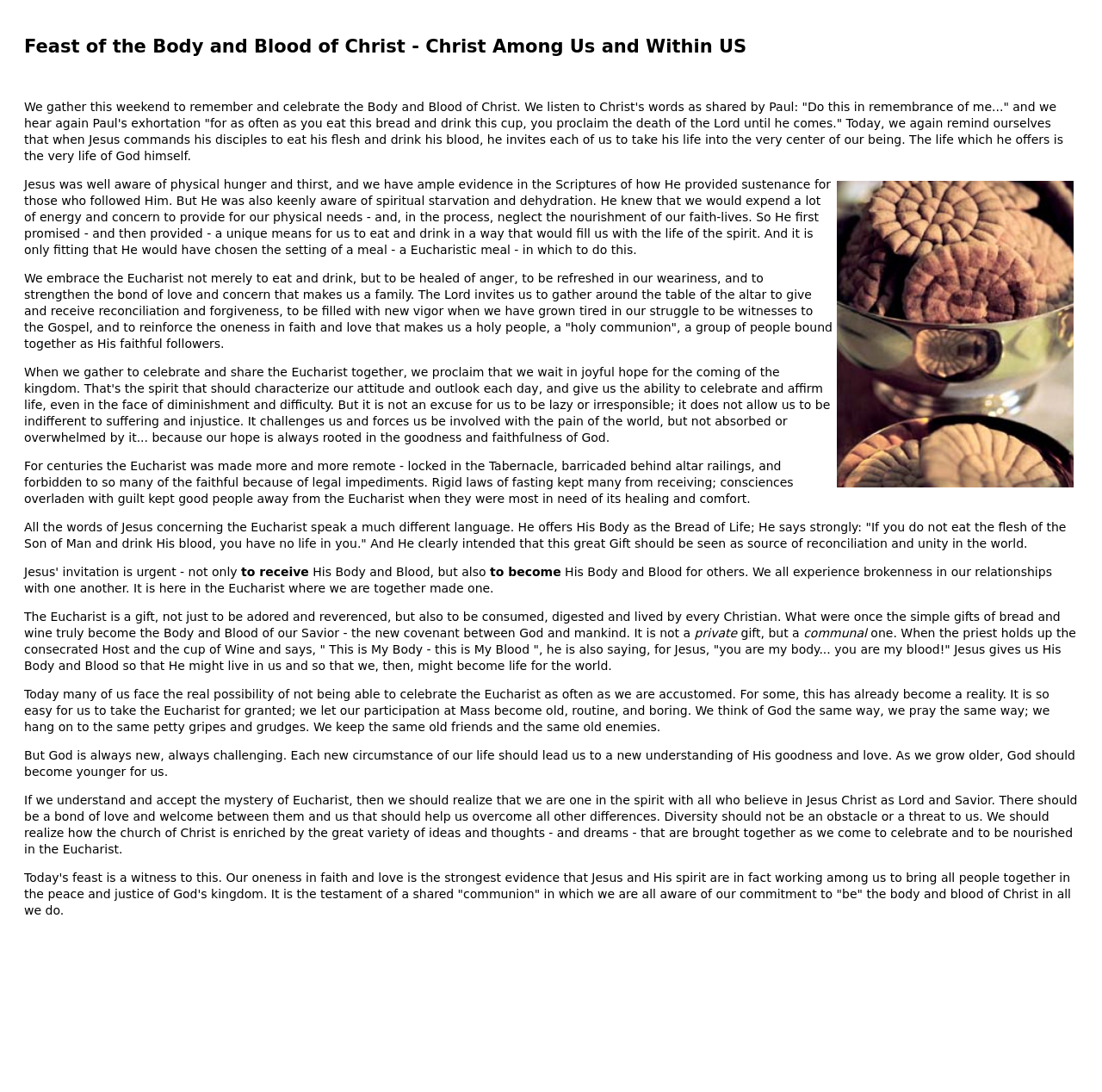What does Jesus invite each of us to take into the very center of our being?
Refer to the image and provide a concise answer in one word or phrase.

His life